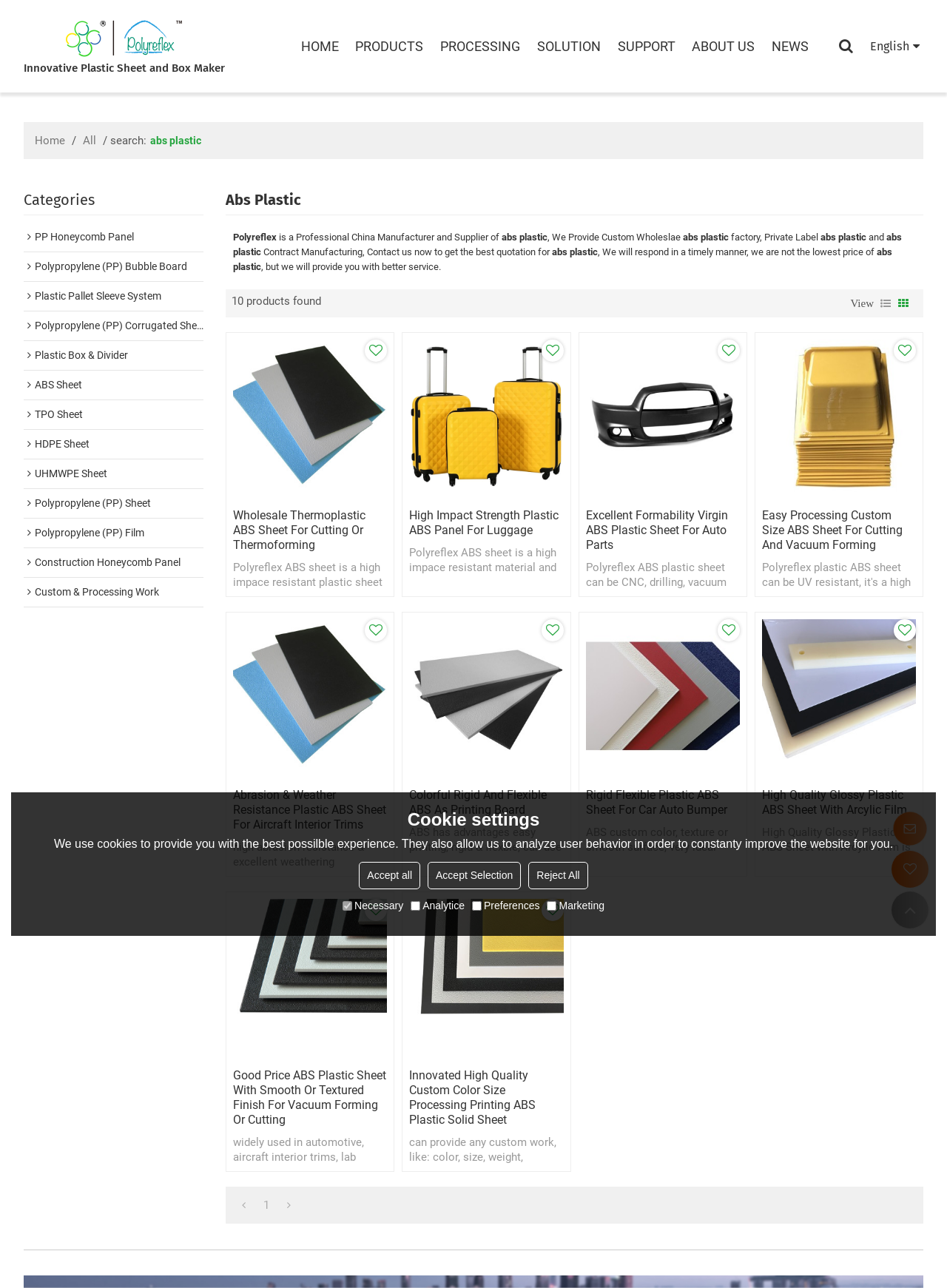What is the company name?
Please give a well-detailed answer to the question.

The company name is Polyreflex, which can be found in the top-left corner of the webpage, both in the image and text format.